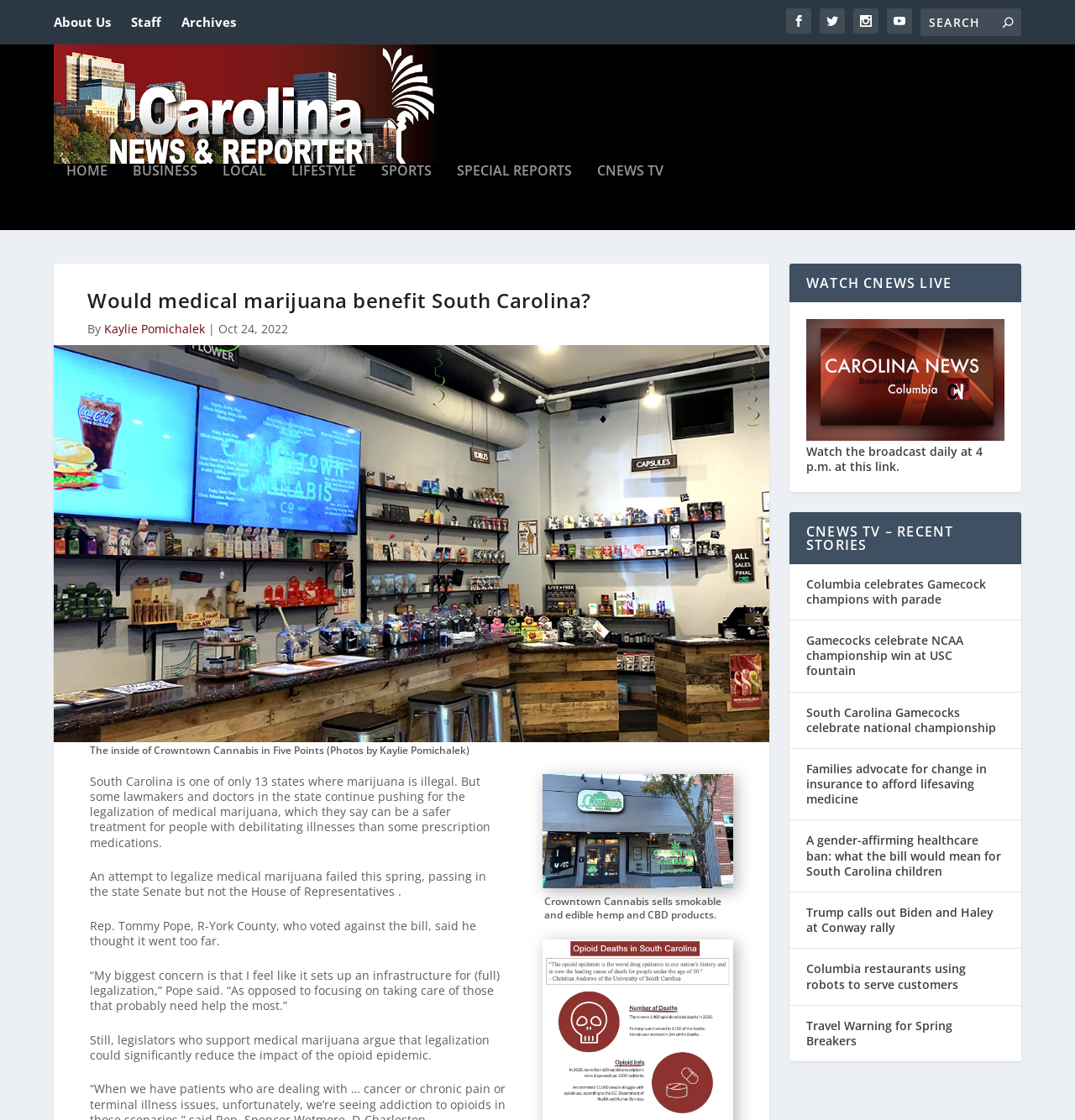Based on the element description About Us, identify the bounding box coordinates for the UI element. The coordinates should be in the format (top-left x, top-left y, bottom-right x, bottom-right y) and within the 0 to 1 range.

[0.05, 0.001, 0.103, 0.039]